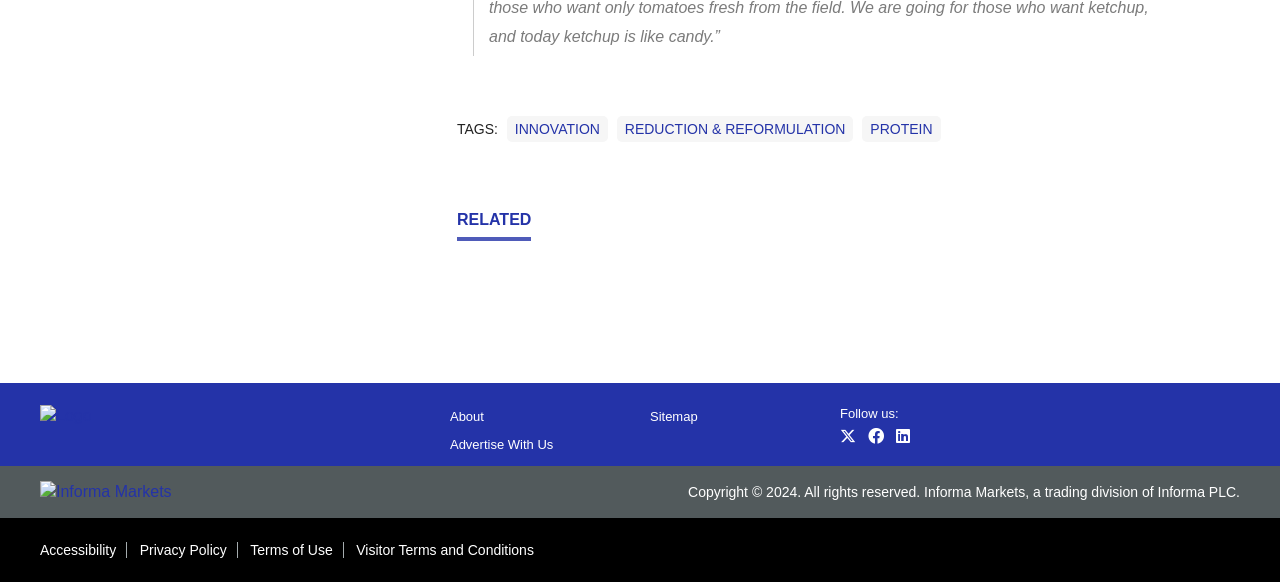Use a single word or phrase to answer the question: 
What is the social media platform associated with the link 'Twitter'?

Twitter